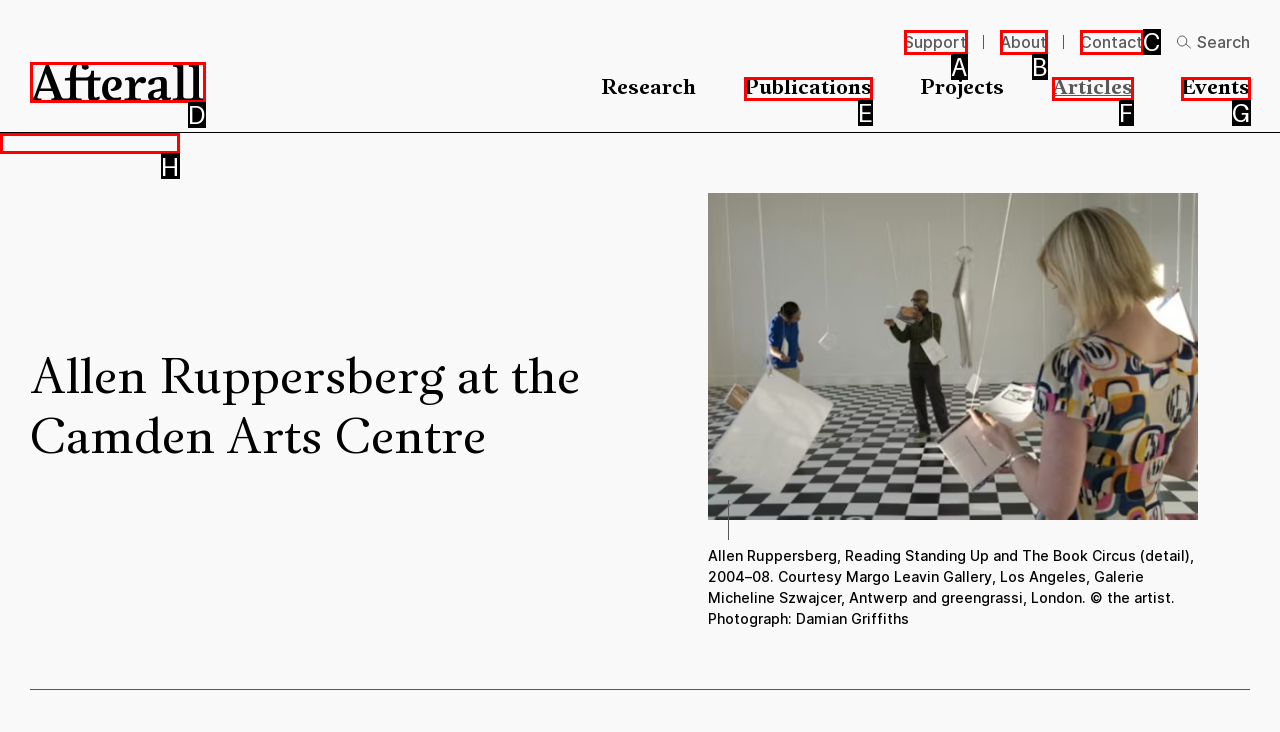Choose the option that matches the following description: aria-label="Homepage"
Reply with the letter of the selected option directly.

D